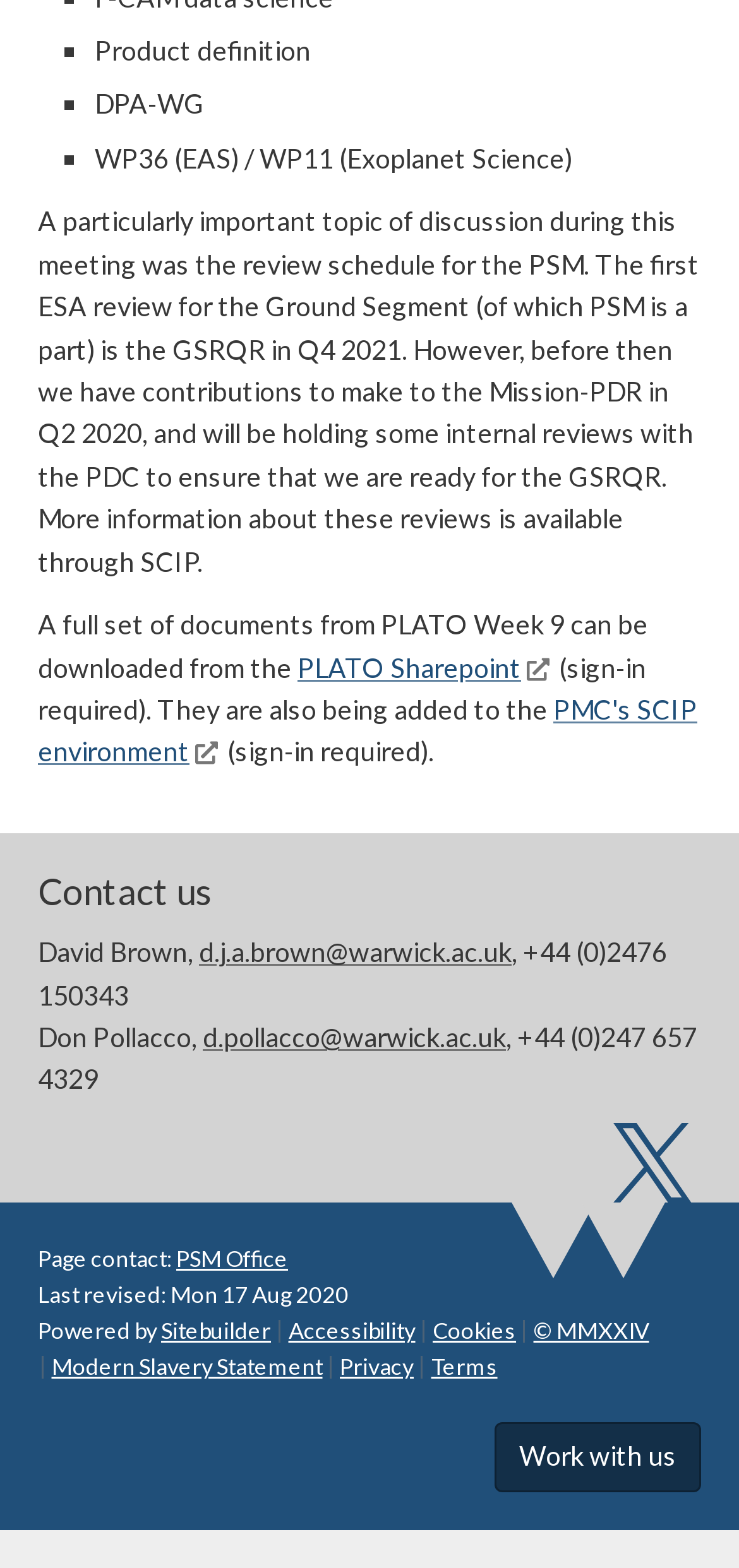Please determine the bounding box coordinates, formatted as (top-left x, top-left y, bottom-right x, bottom-right y), with all values as floating point numbers between 0 and 1. Identify the bounding box of the region described as: Modern Slavery Statement

[0.07, 0.863, 0.436, 0.881]